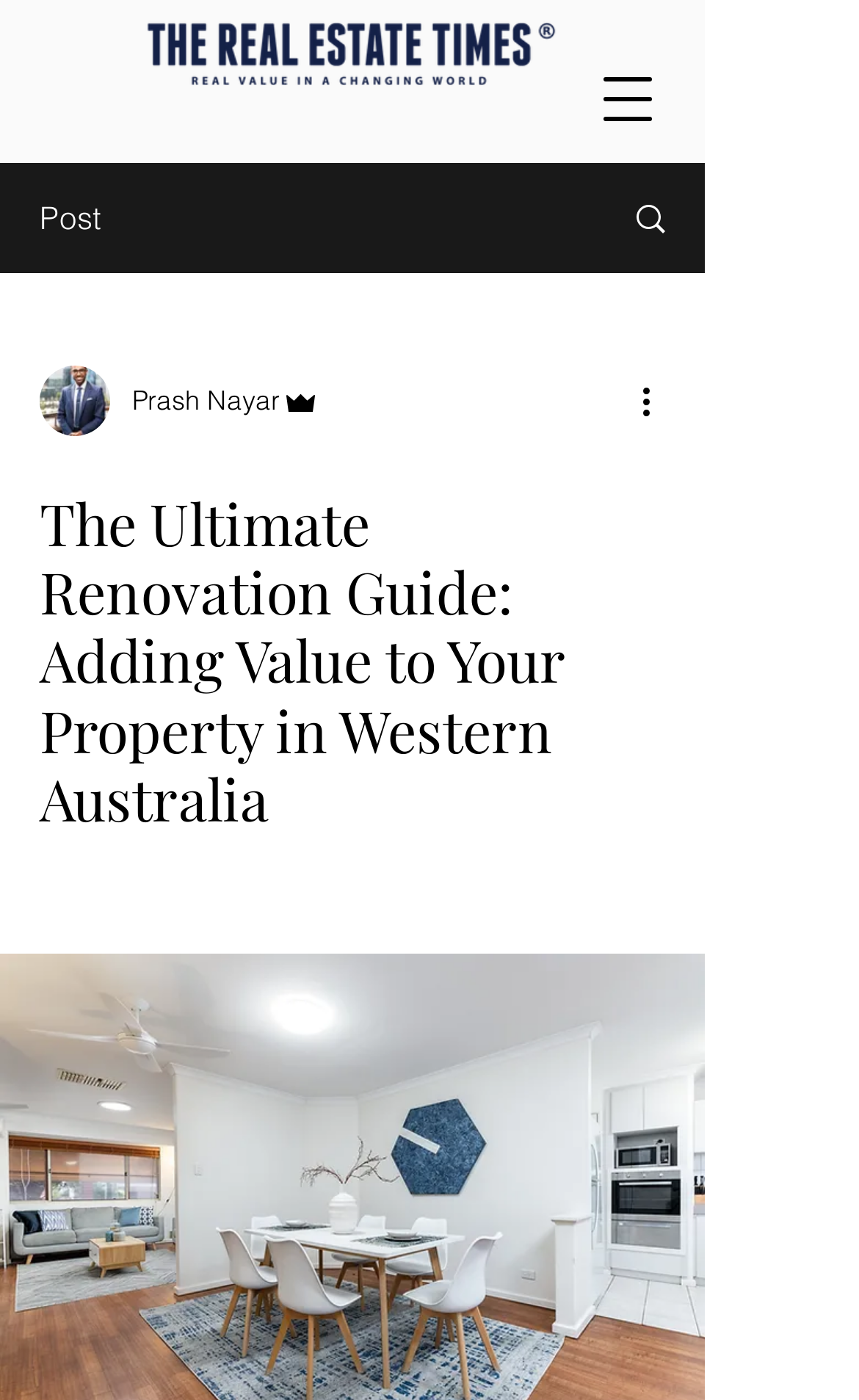Answer in one word or a short phrase: 
What is the function of the 'More actions' button?

show more options